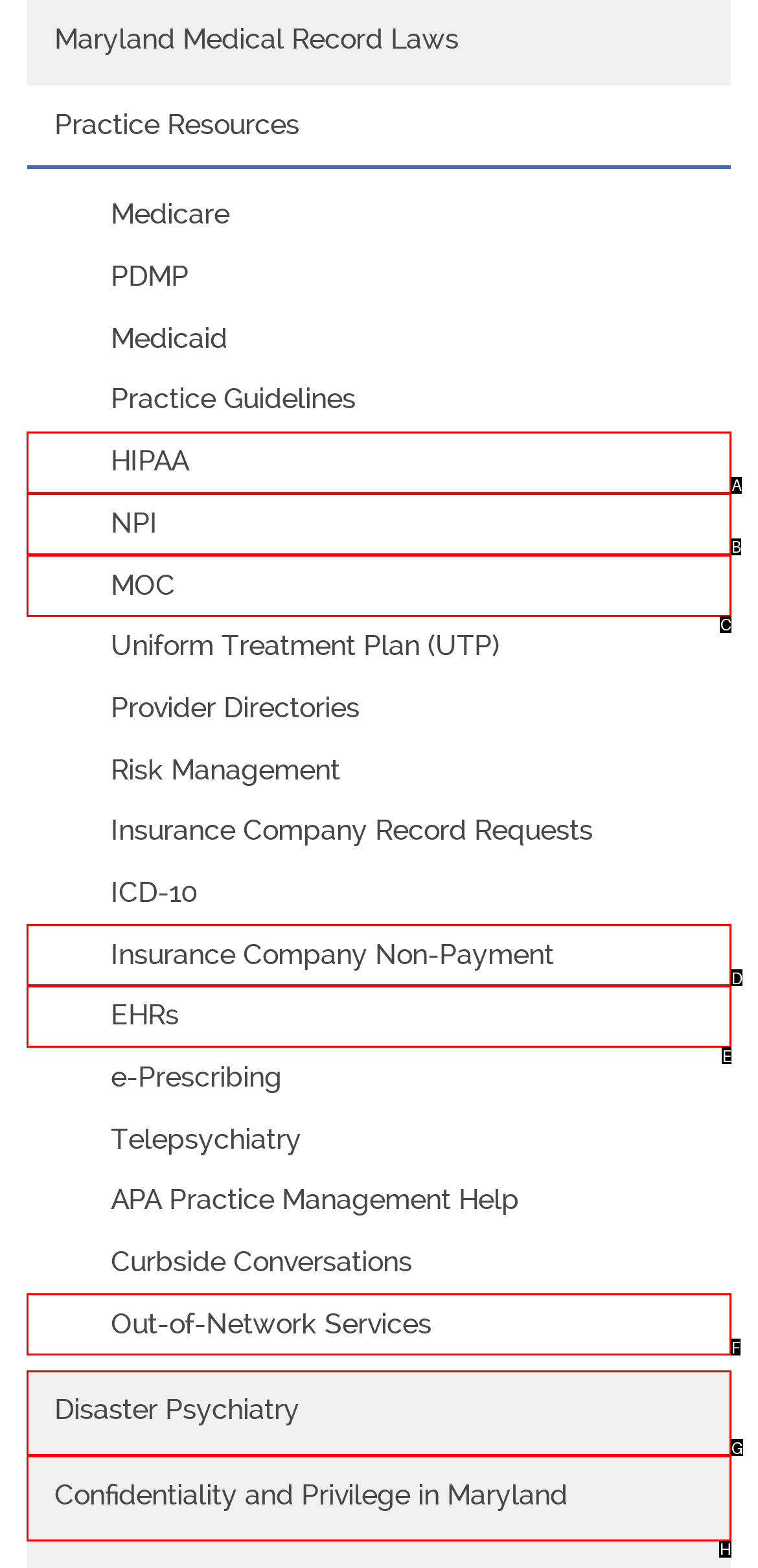Match the following description to a UI element: Out-of-Network Services
Provide the letter of the matching option directly.

F